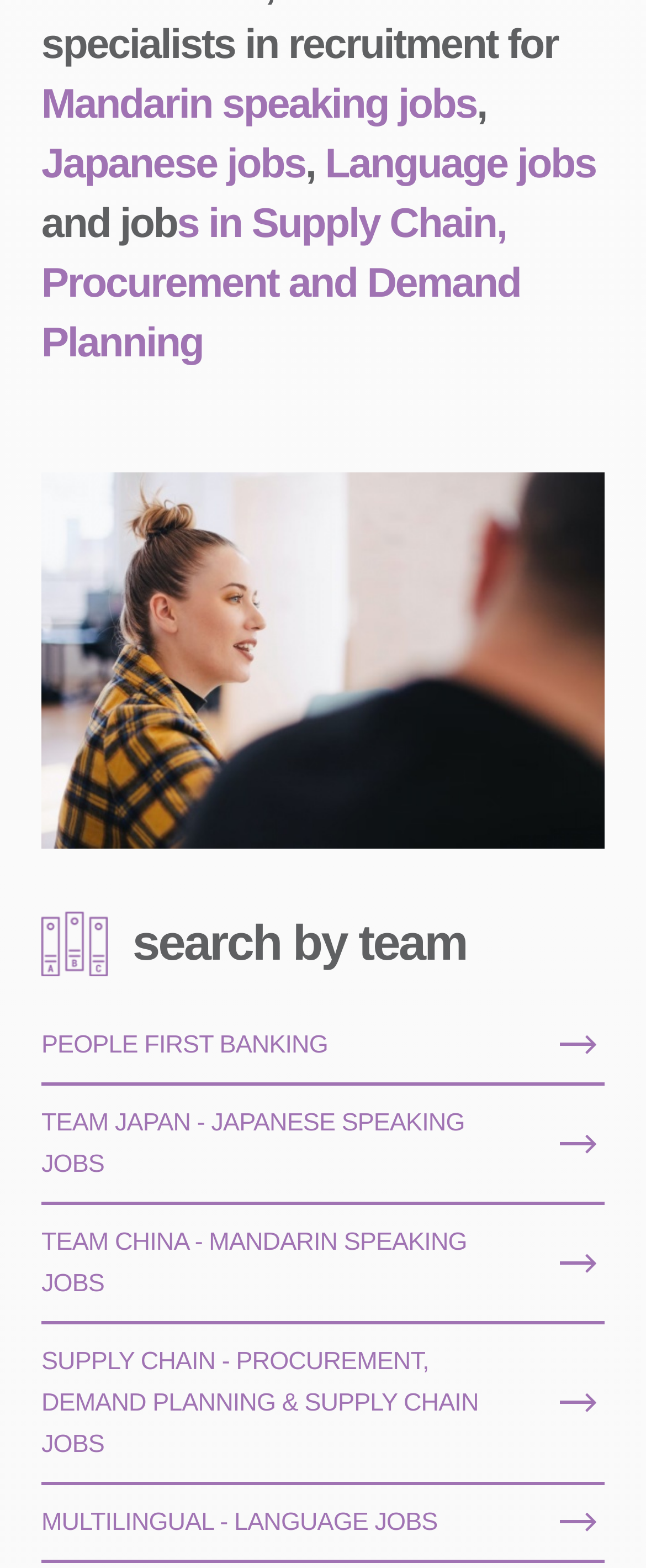Determine the coordinates of the bounding box that should be clicked to complete the instruction: "Search for Mandarin speaking jobs". The coordinates should be represented by four float numbers between 0 and 1: [left, top, right, bottom].

[0.064, 0.052, 0.738, 0.081]